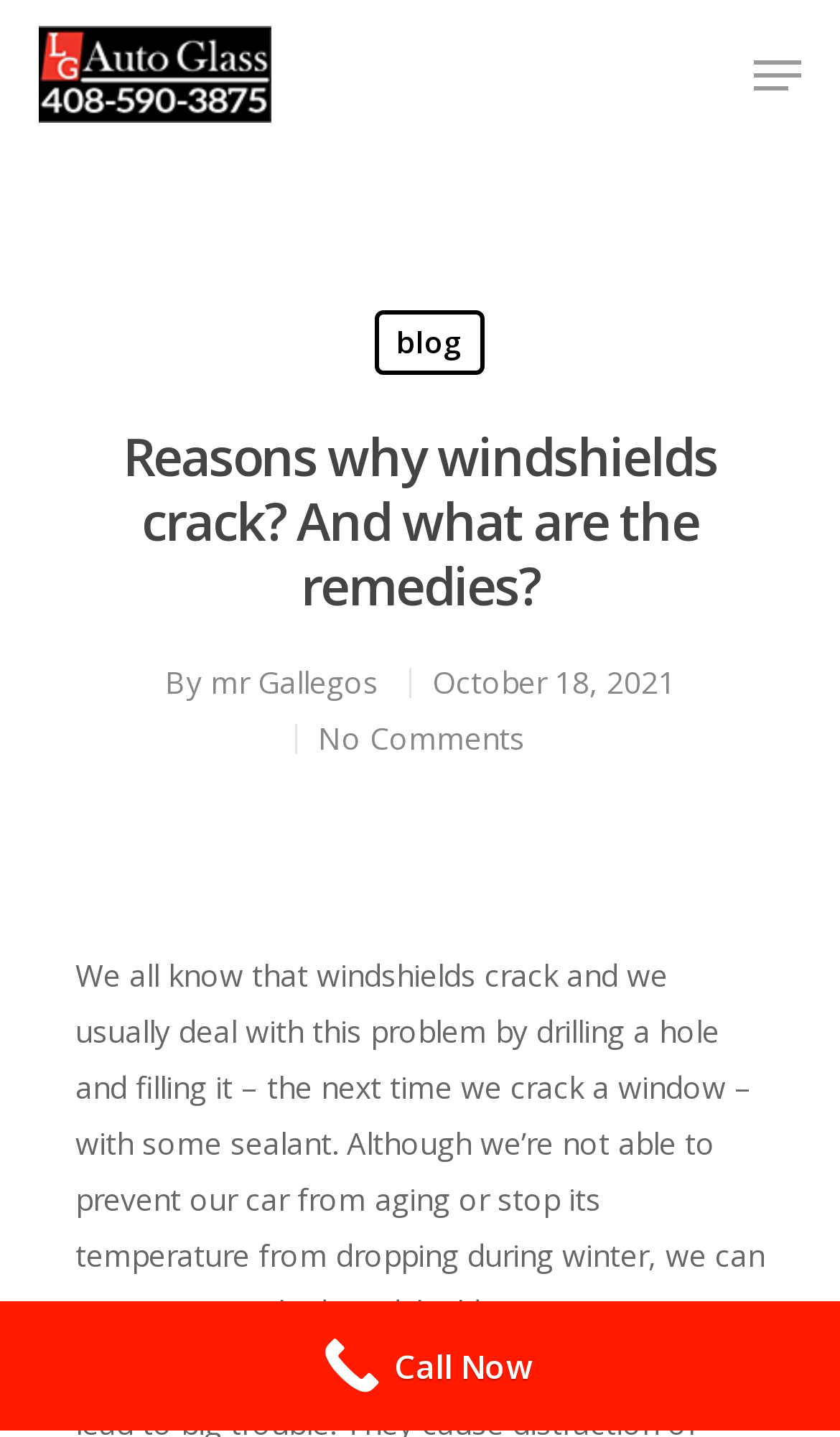Using the provided description blog, find the bounding box coordinates for the UI element. Provide the coordinates in (top-left x, top-left y, bottom-right x, bottom-right y) format, ensuring all values are between 0 and 1.

[0.446, 0.216, 0.577, 0.261]